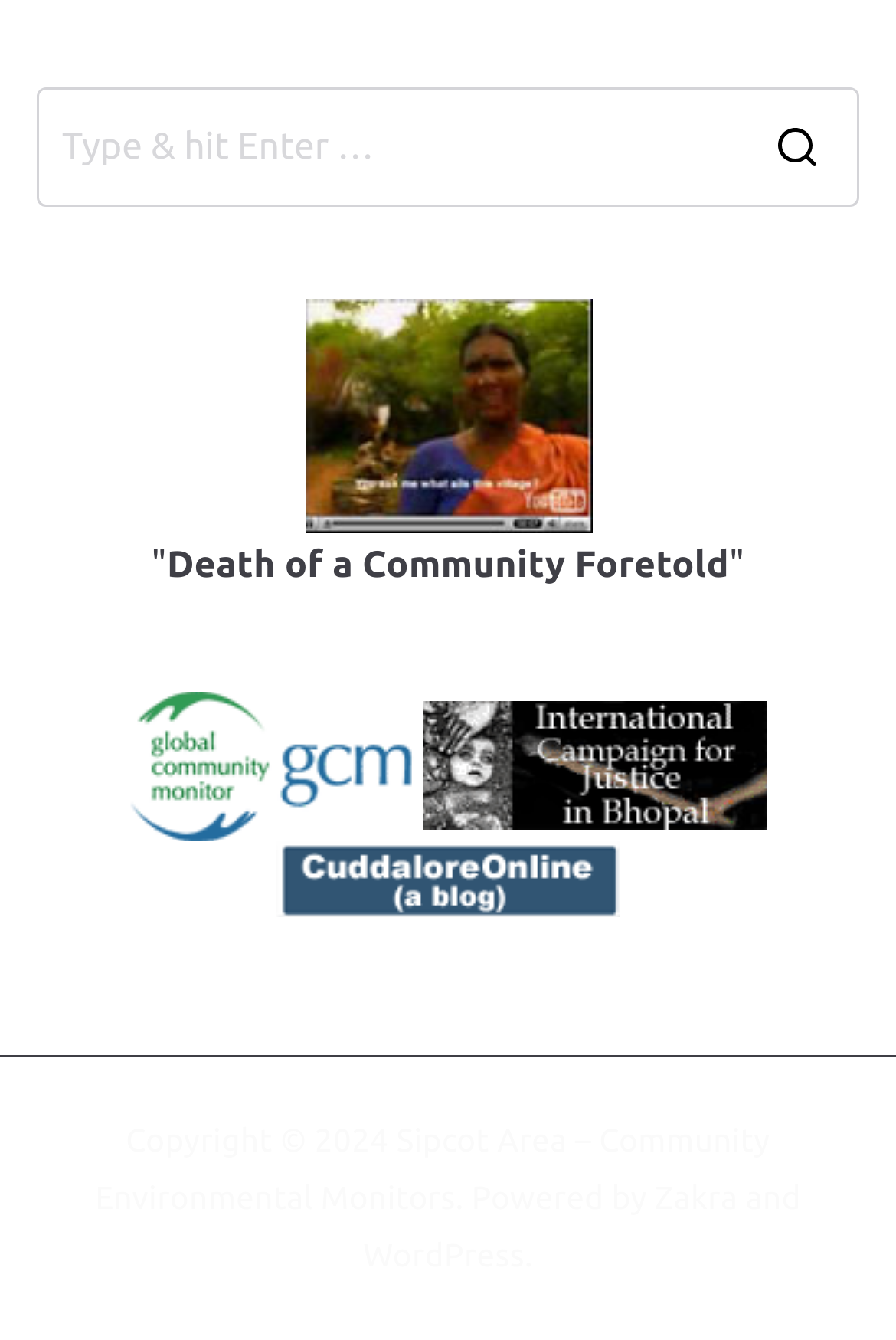Identify the bounding box coordinates of the clickable section necessary to follow the following instruction: "Go to Global Community Monitor". The coordinates should be presented as four float numbers from 0 to 1, i.e., [left, top, right, bottom].

[0.142, 0.515, 0.463, 0.627]